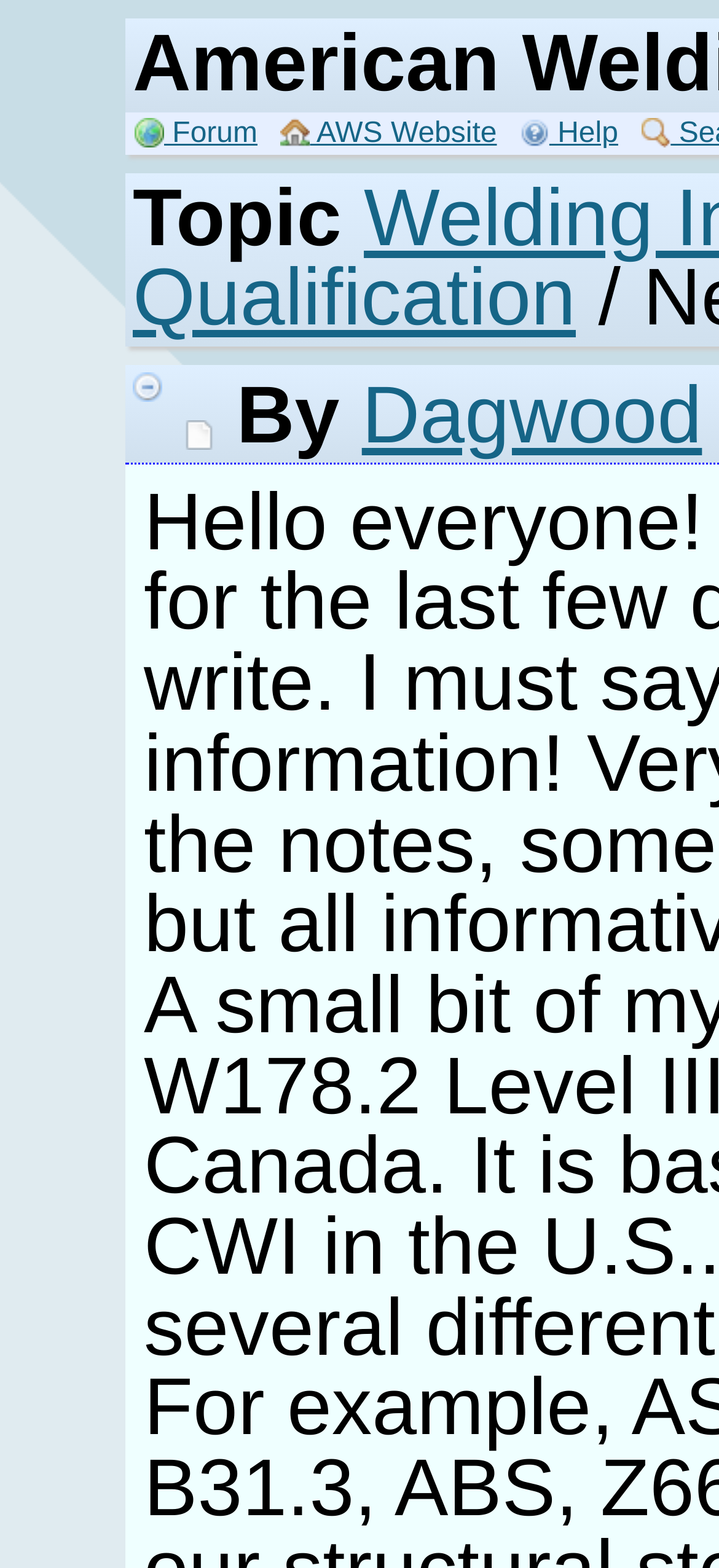How many images are on the webpage?
Based on the image, answer the question with as much detail as possible.

I counted the number of images on the webpage, which are the '-' image and another '-' image inside the focused link, so there are 2 images in total.